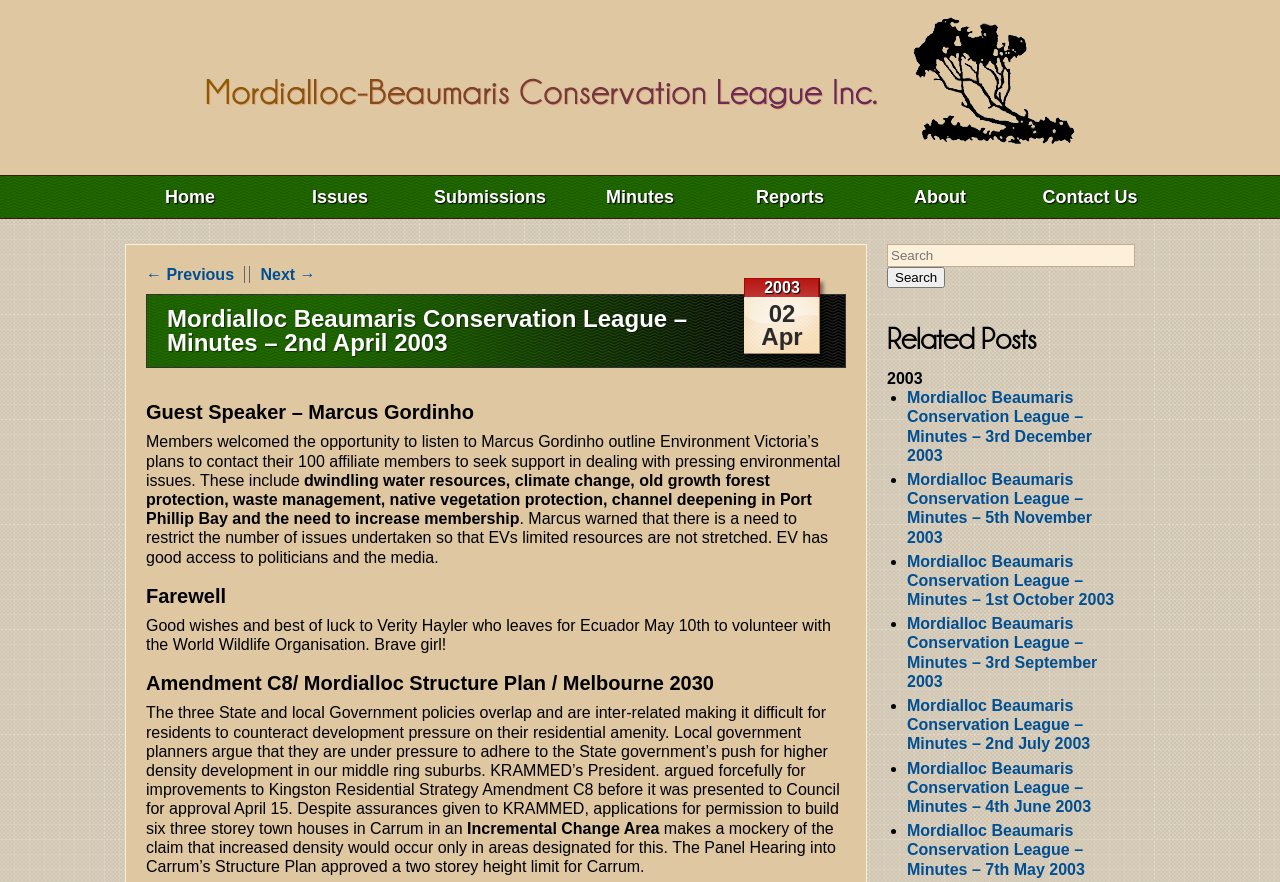Determine the bounding box coordinates of the region that needs to be clicked to achieve the task: "Go to the 'Minutes – 3rd December 2003' page".

[0.709, 0.441, 0.853, 0.526]